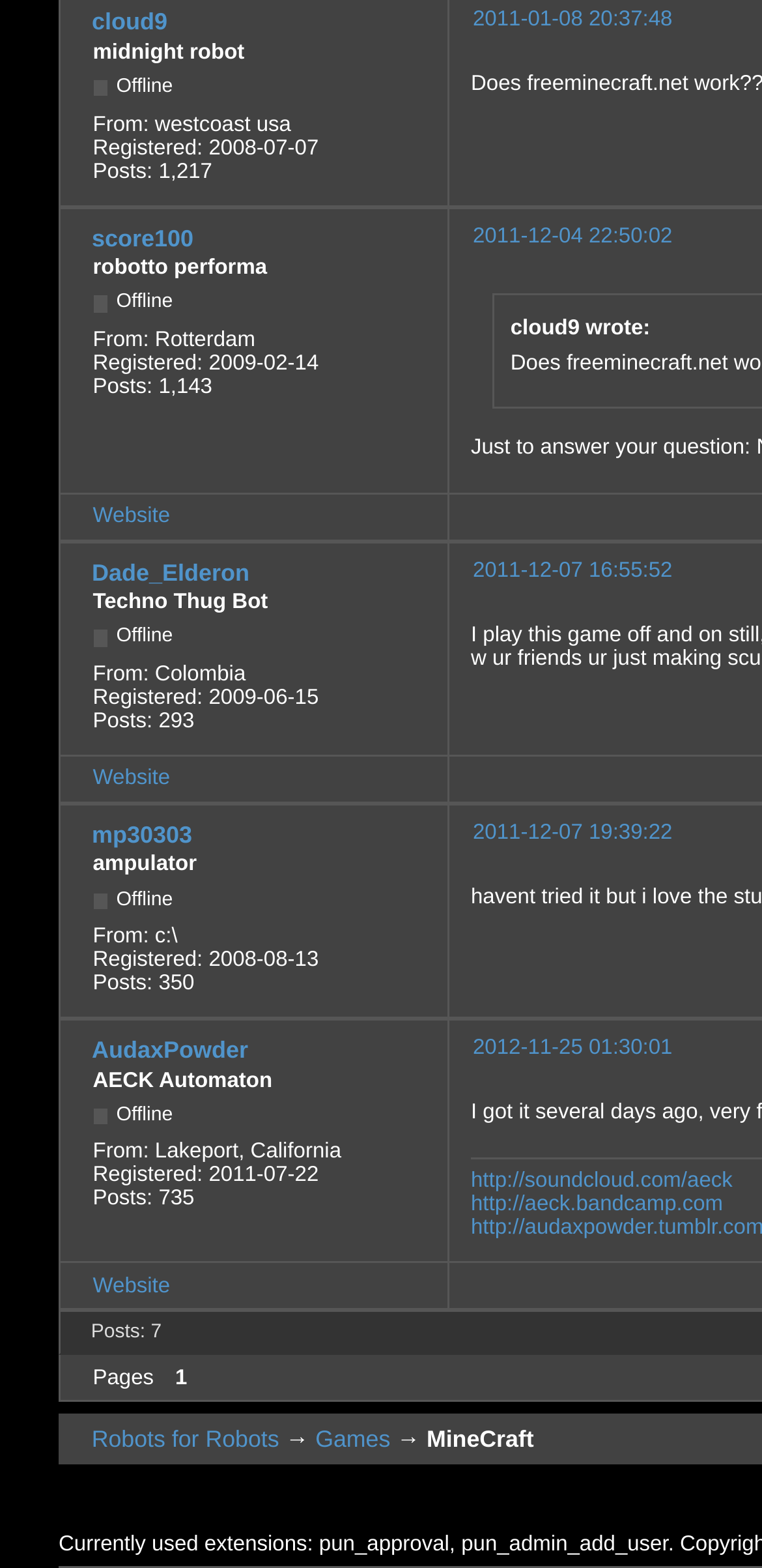Respond to the question below with a single word or phrase:
What is the location of the robot 'AECK Automaton'?

Lakeport, California